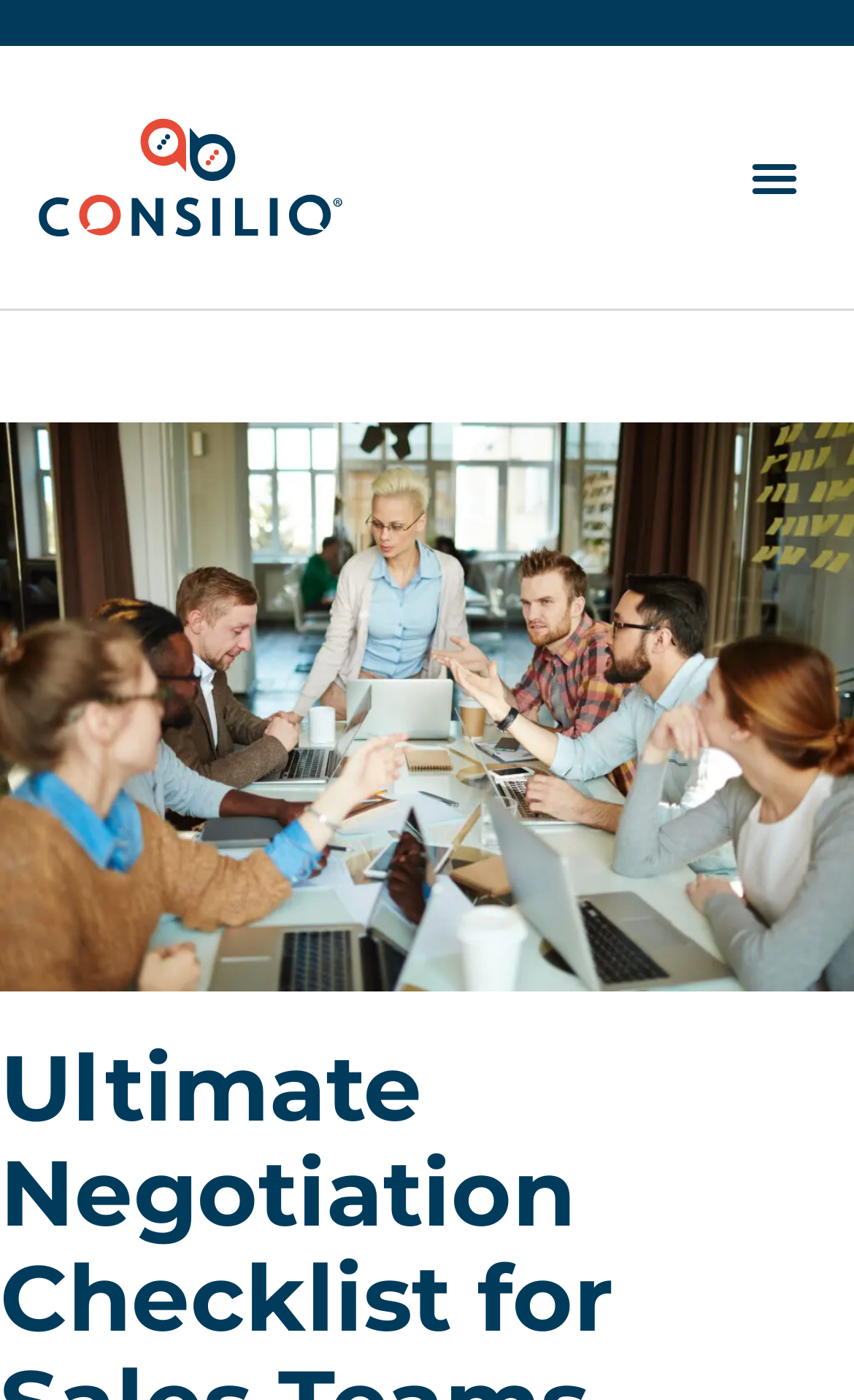Given the description "Menu", provide the bounding box coordinates of the corresponding UI element.

[0.864, 0.101, 0.949, 0.152]